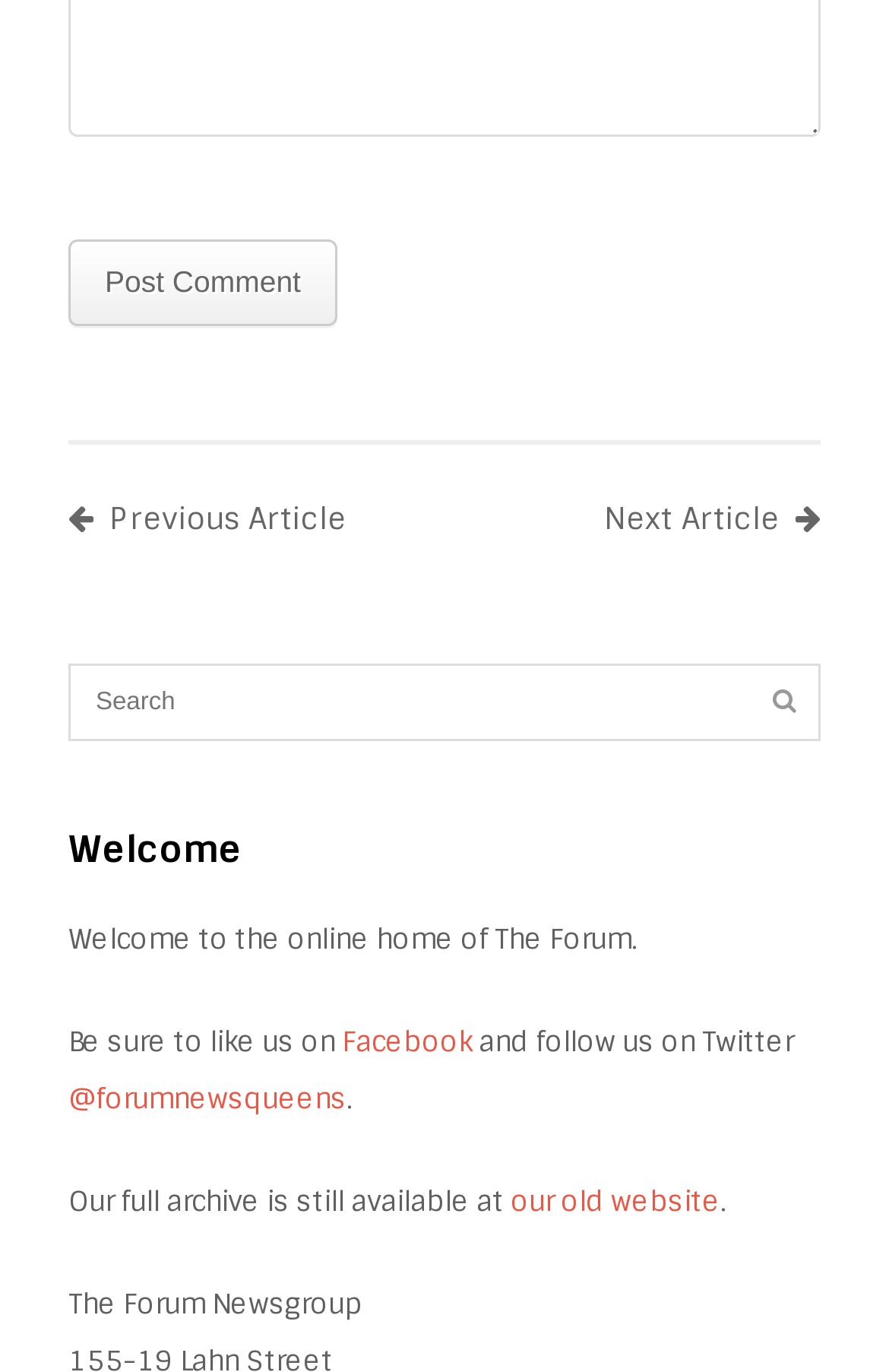Bounding box coordinates should be in the format (top-left x, top-left y, bottom-right x, bottom-right y) and all values should be floating point numbers between 0 and 1. Determine the bounding box coordinate for the UI element described as: @forumnewsqueens

[0.077, 0.787, 0.39, 0.814]